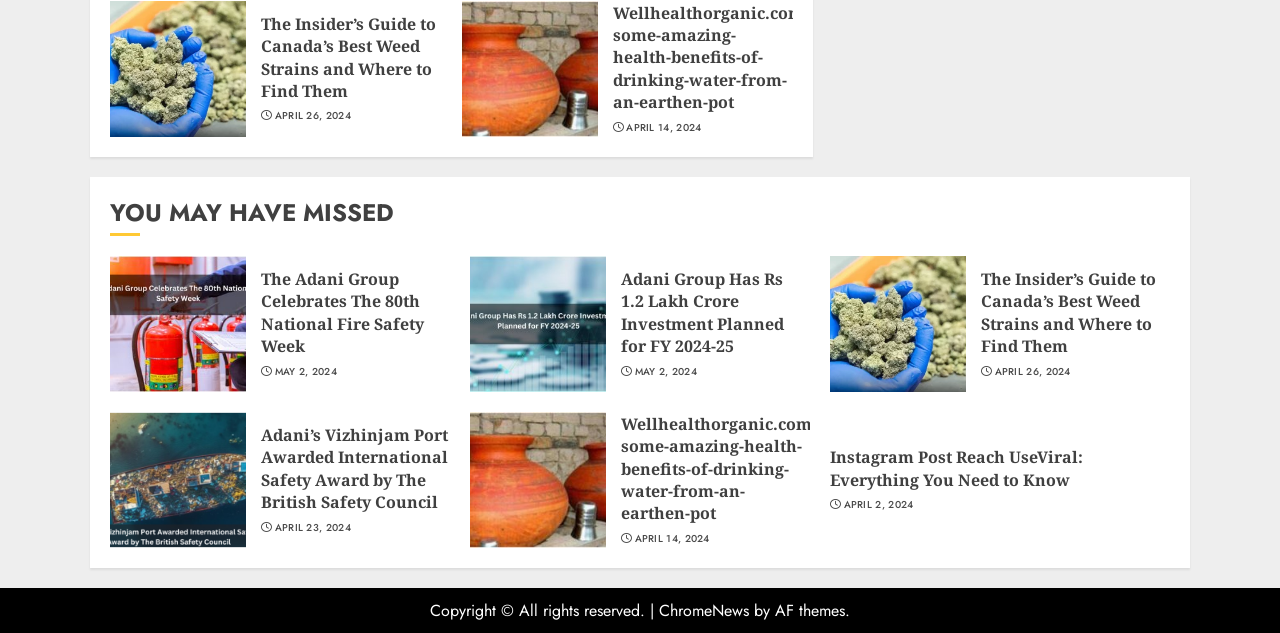Bounding box coordinates should be in the format (top-left x, top-left y, bottom-right x, bottom-right y) and all values should be floating point numbers between 0 and 1. Determine the bounding box coordinate for the UI element described as: alt="The Happy Lady"

None